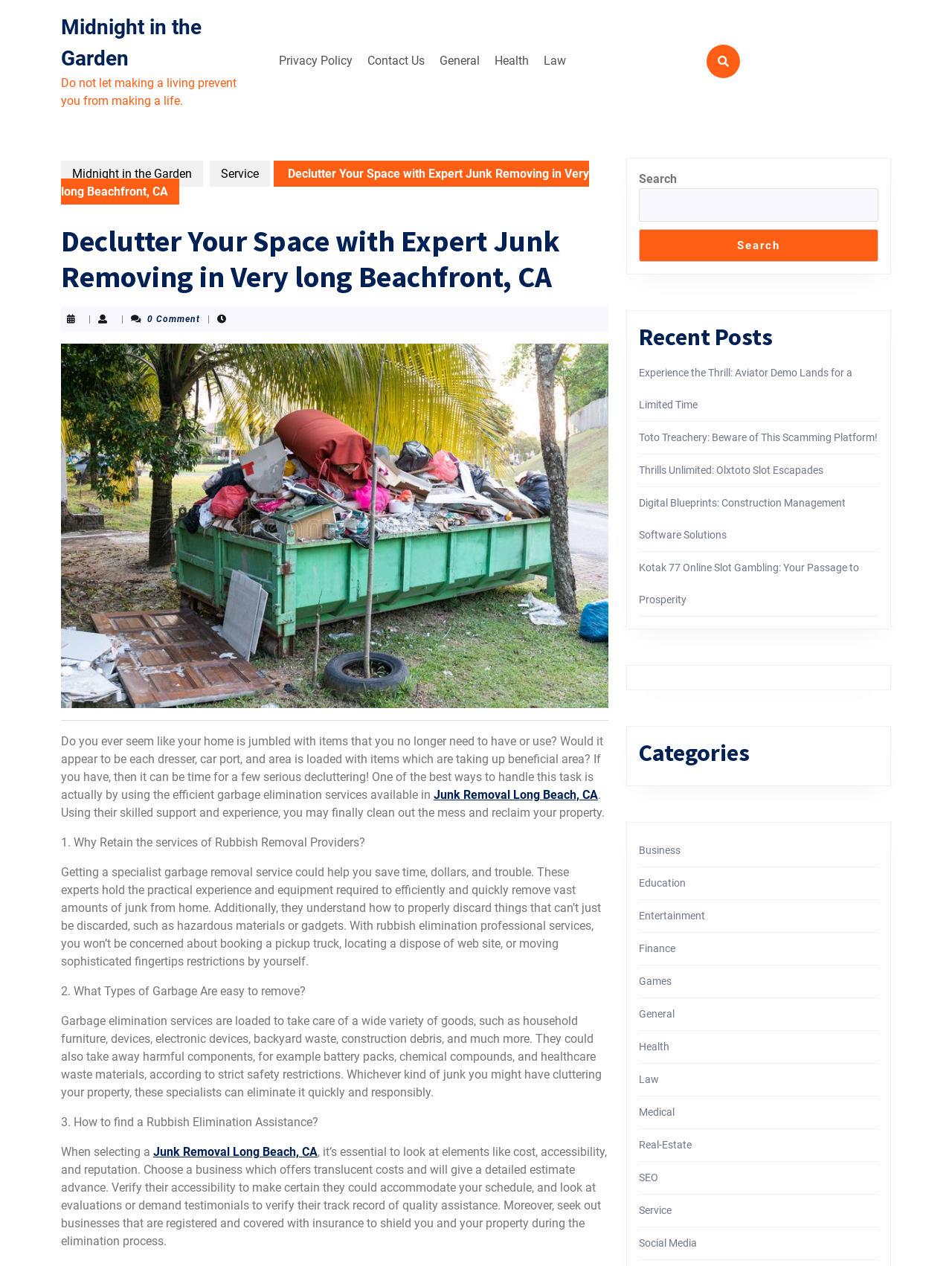Please analyze the image and provide a thorough answer to the question:
What categories are listed on the webpage?

The webpage lists various categories, including Business, Education, Entertainment, Finance, Games, General, Health, Law, Medical, Real-Estate, SEO, Service, and Social Media, which suggests that the website may cover a range of topics beyond just junk removal.